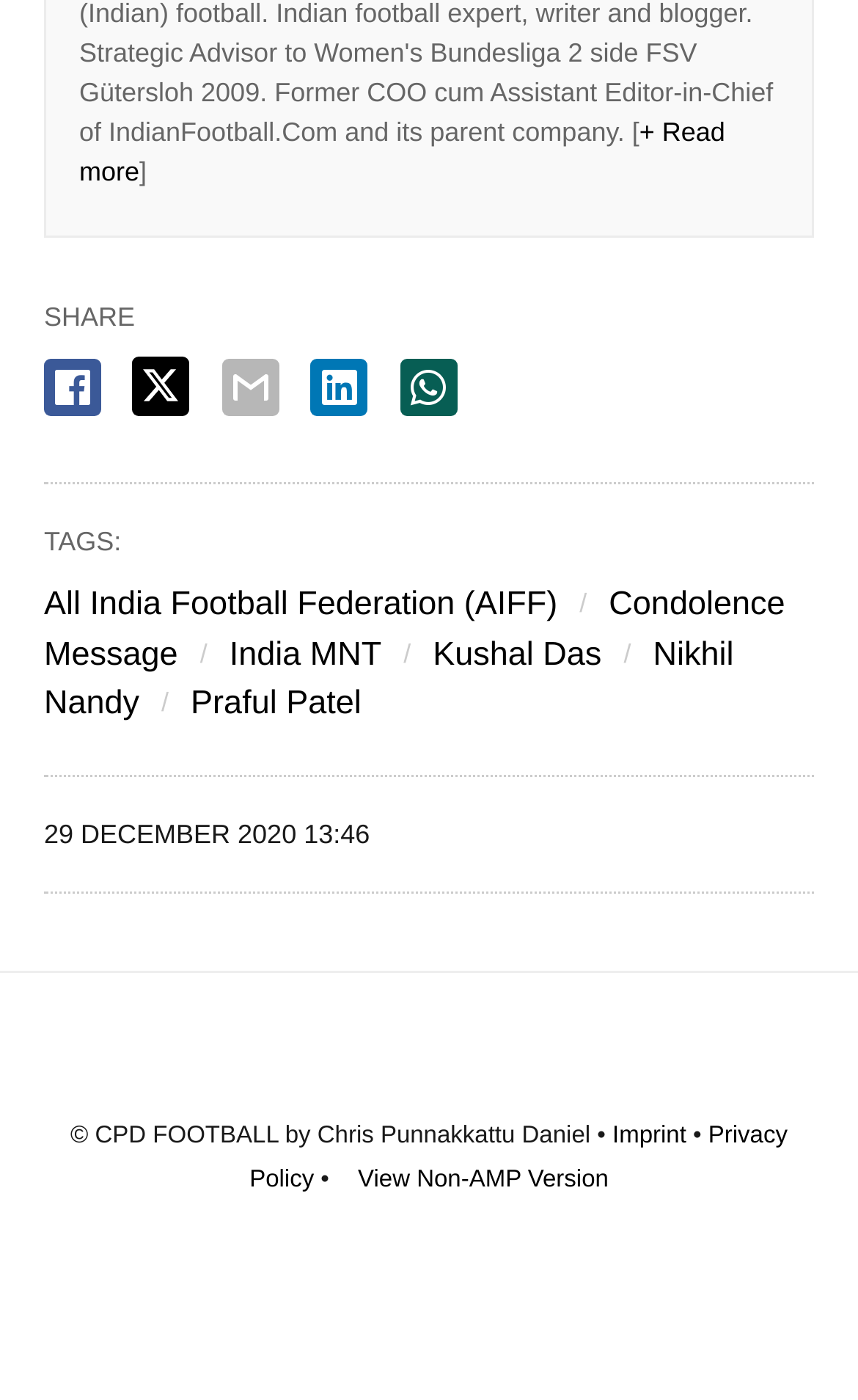Please provide a comprehensive answer to the question based on the screenshot: What are the tags related to the content?

The tags related to the content are listed below the 'TAGS:' label, including 'All India Football Federation (AIFF)', 'Condolence Message', 'India MNT', 'Kushal Das', 'Nikhil Nandy', and 'Praful Patel'.